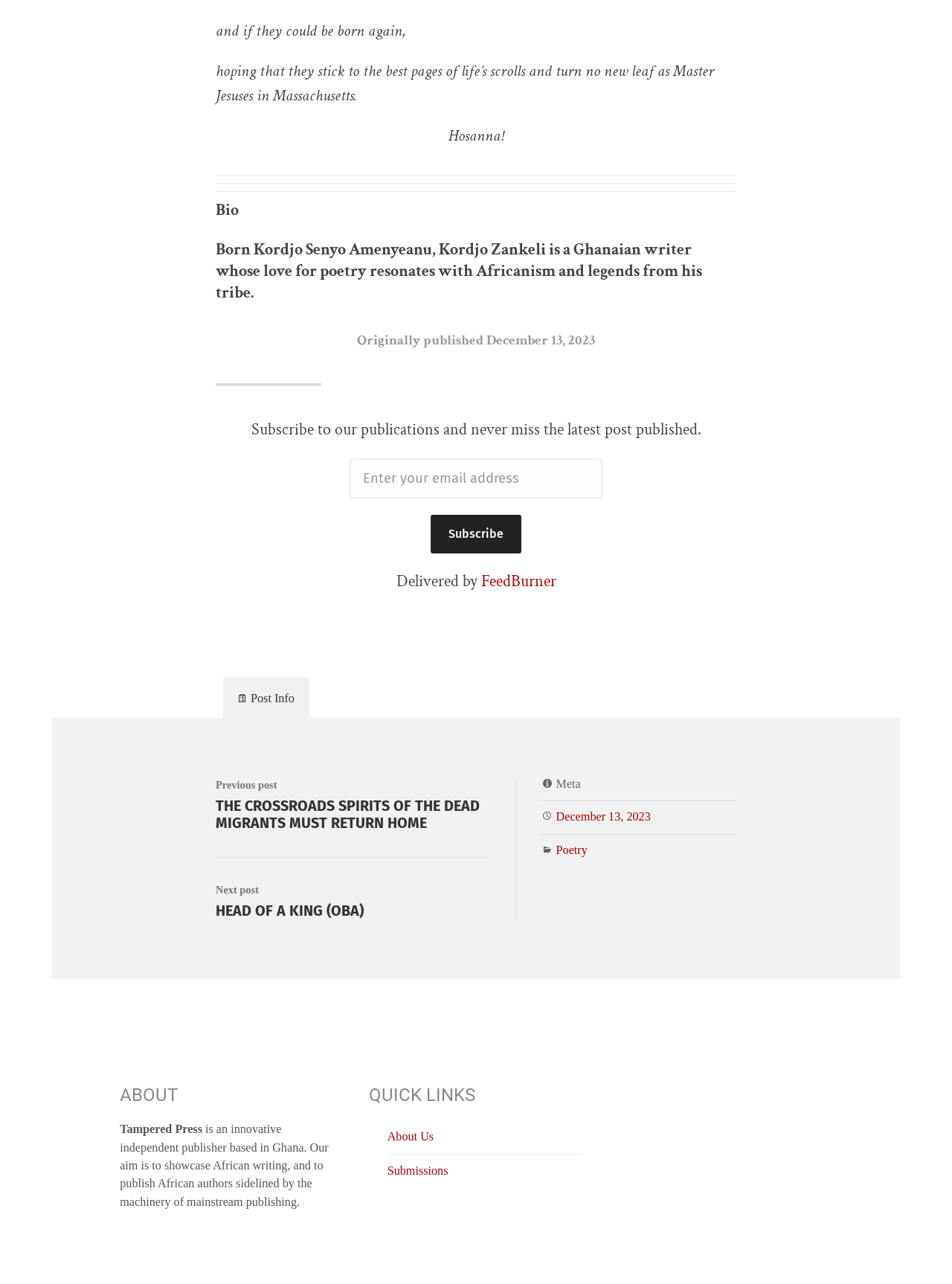What is the date of the post?
By examining the image, provide a one-word or phrase answer.

December 13, 2023